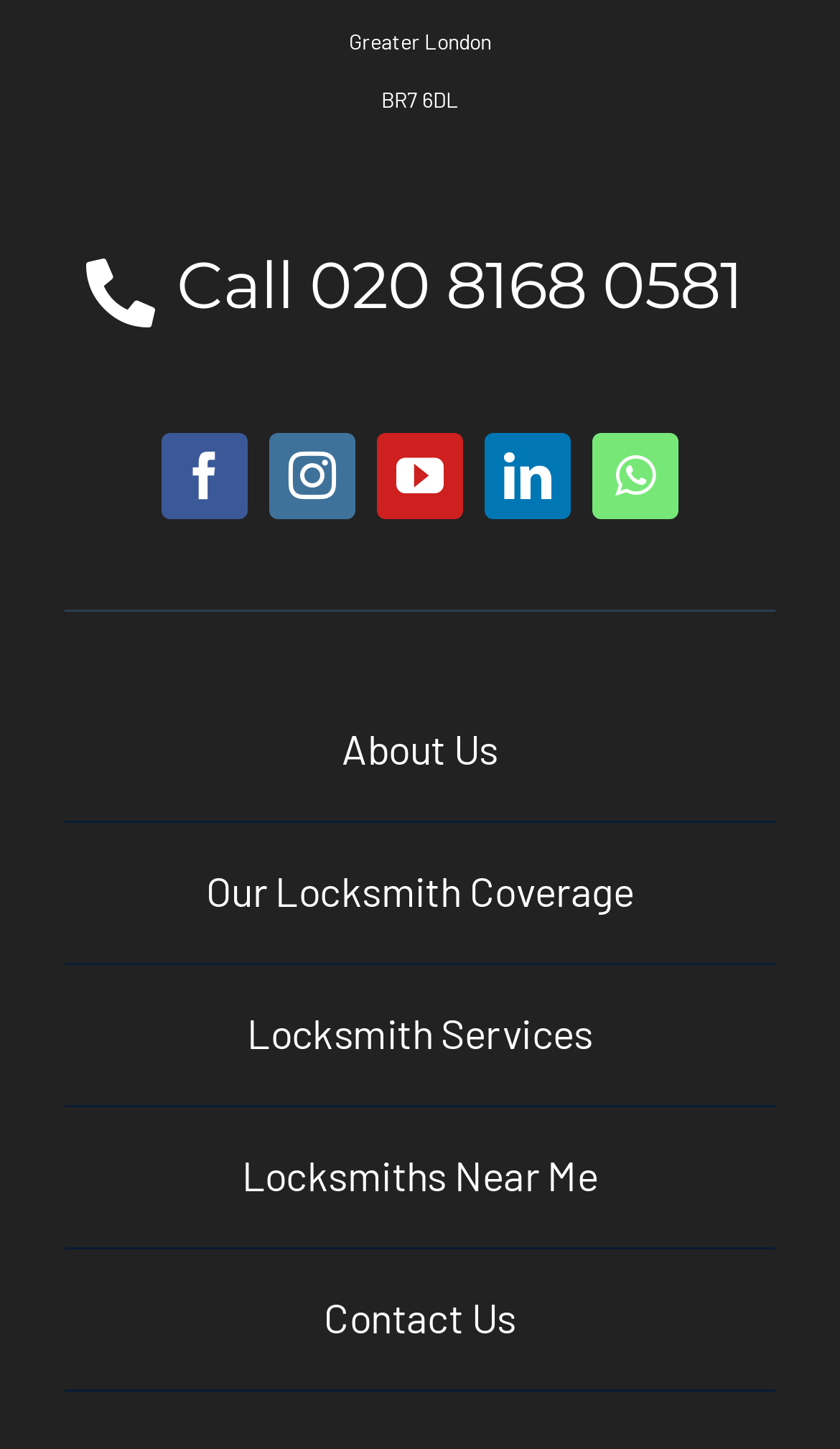Determine the bounding box coordinates of the clickable area required to perform the following instruction: "View the locksmith services". The coordinates should be represented as four float numbers between 0 and 1: [left, top, right, bottom].

[0.077, 0.666, 0.923, 0.763]